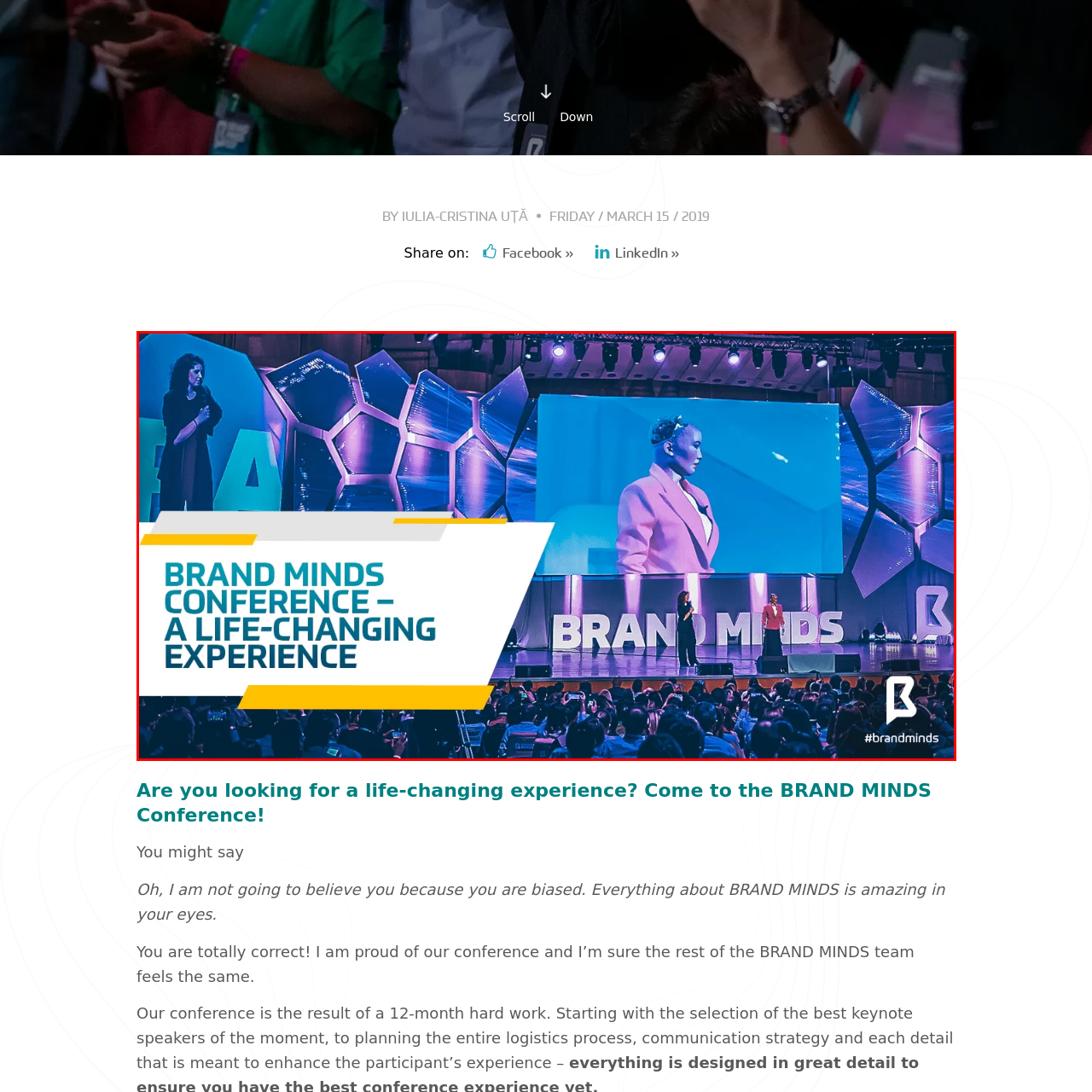Check the content in the red bounding box and reply to the question using a single word or phrase:
What is the purpose of the hashtag #brandminds?

Social media engagement